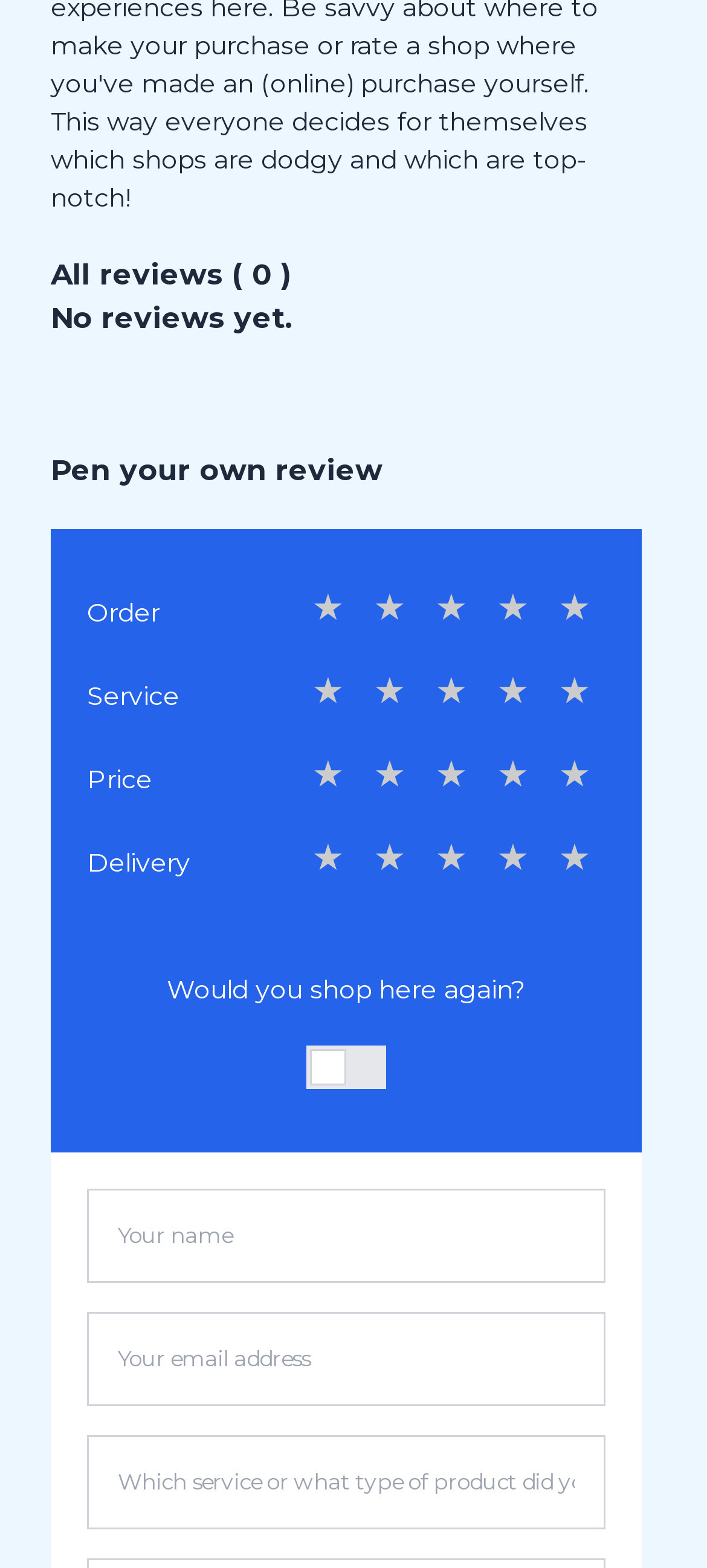Provide your answer to the question using just one word or phrase: Where are the rating buttons located?

Below the textboxes